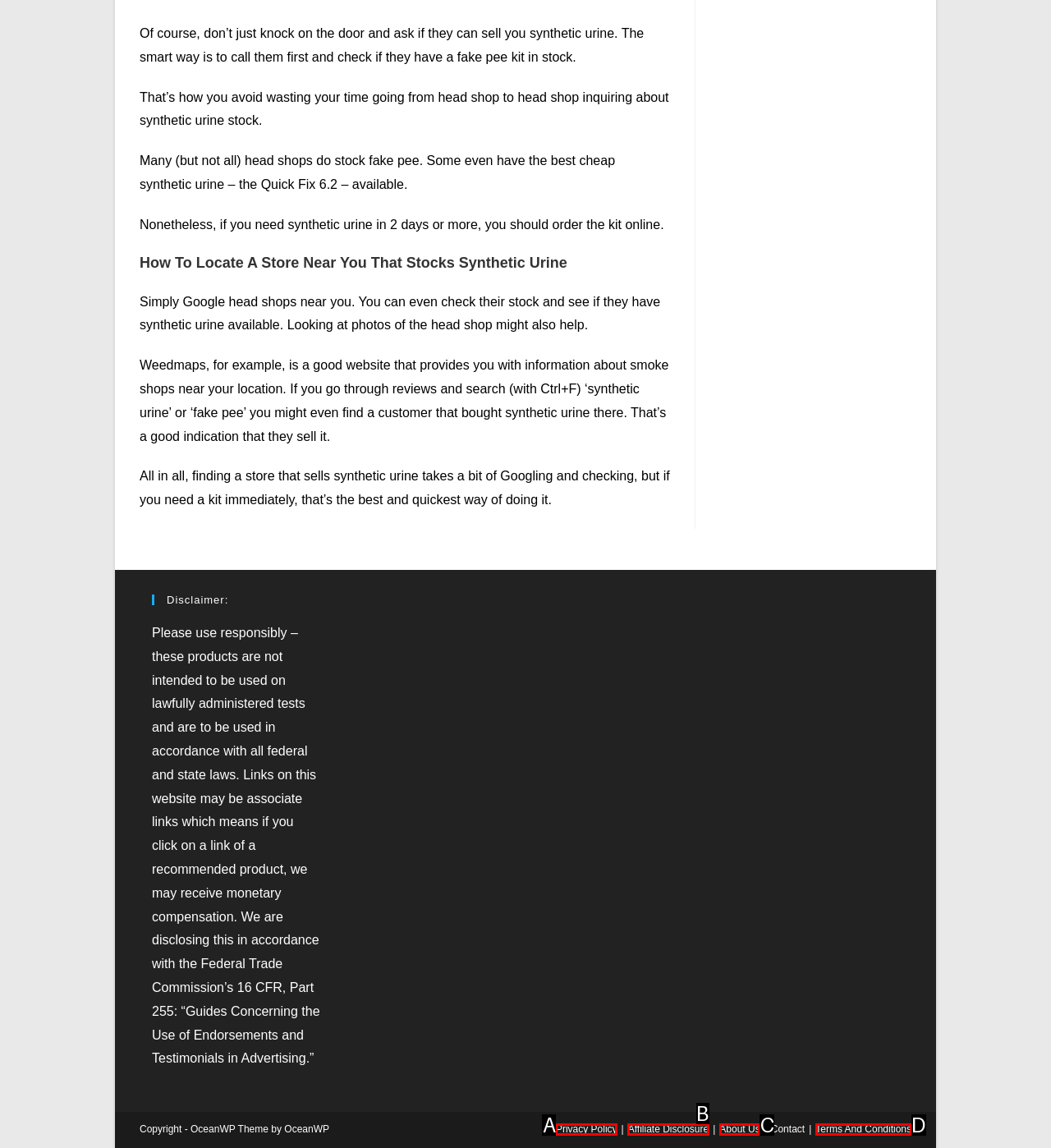Which lettered UI element aligns with this description: About Us
Provide your answer using the letter from the available choices.

C